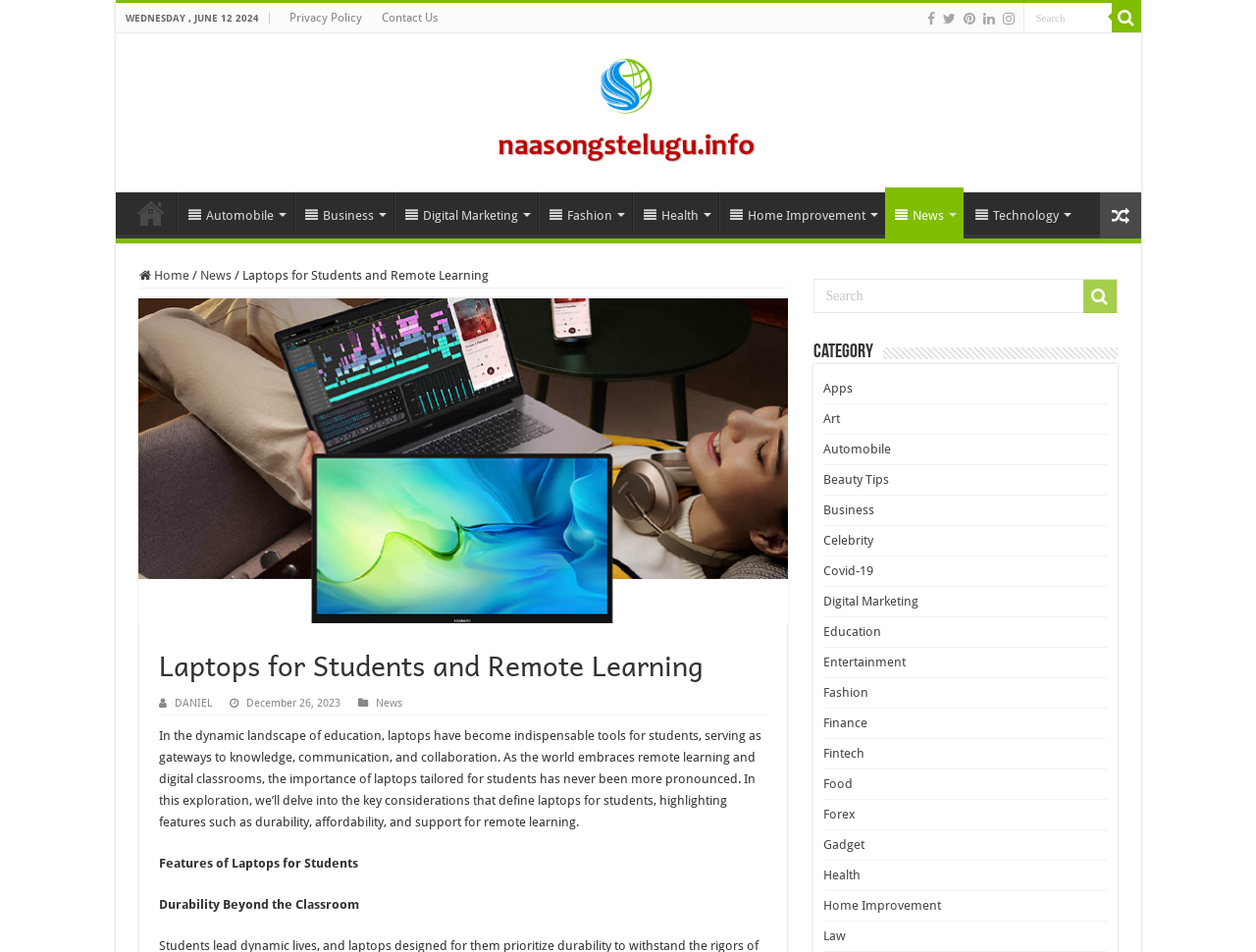Answer this question in one word or a short phrase: What is the category of the article?

News